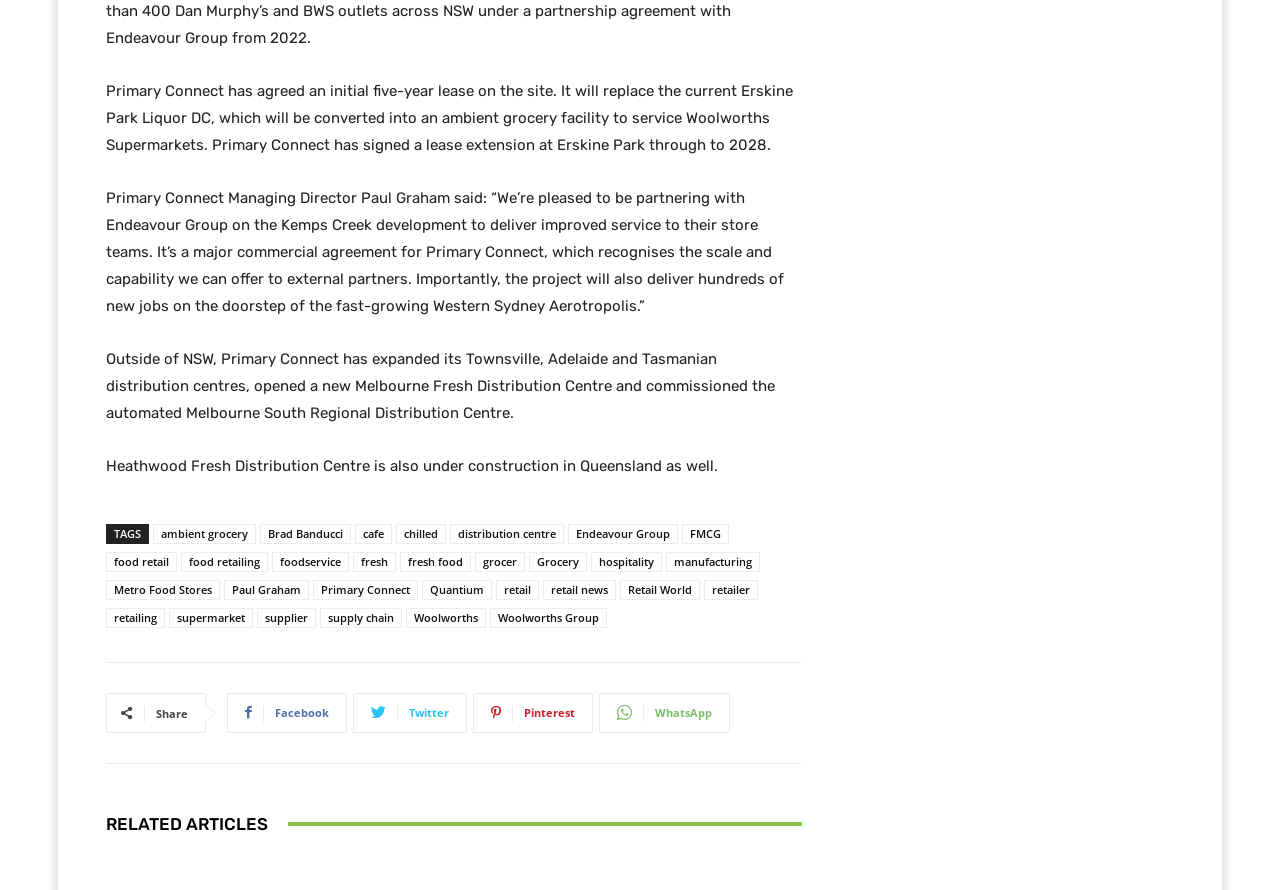Show the bounding box coordinates for the element that needs to be clicked to execute the following instruction: "Click on the 'RELATED ARTICLES' heading". Provide the coordinates in the form of four float numbers between 0 and 1, i.e., [left, top, right, bottom].

[0.083, 0.909, 0.627, 0.942]